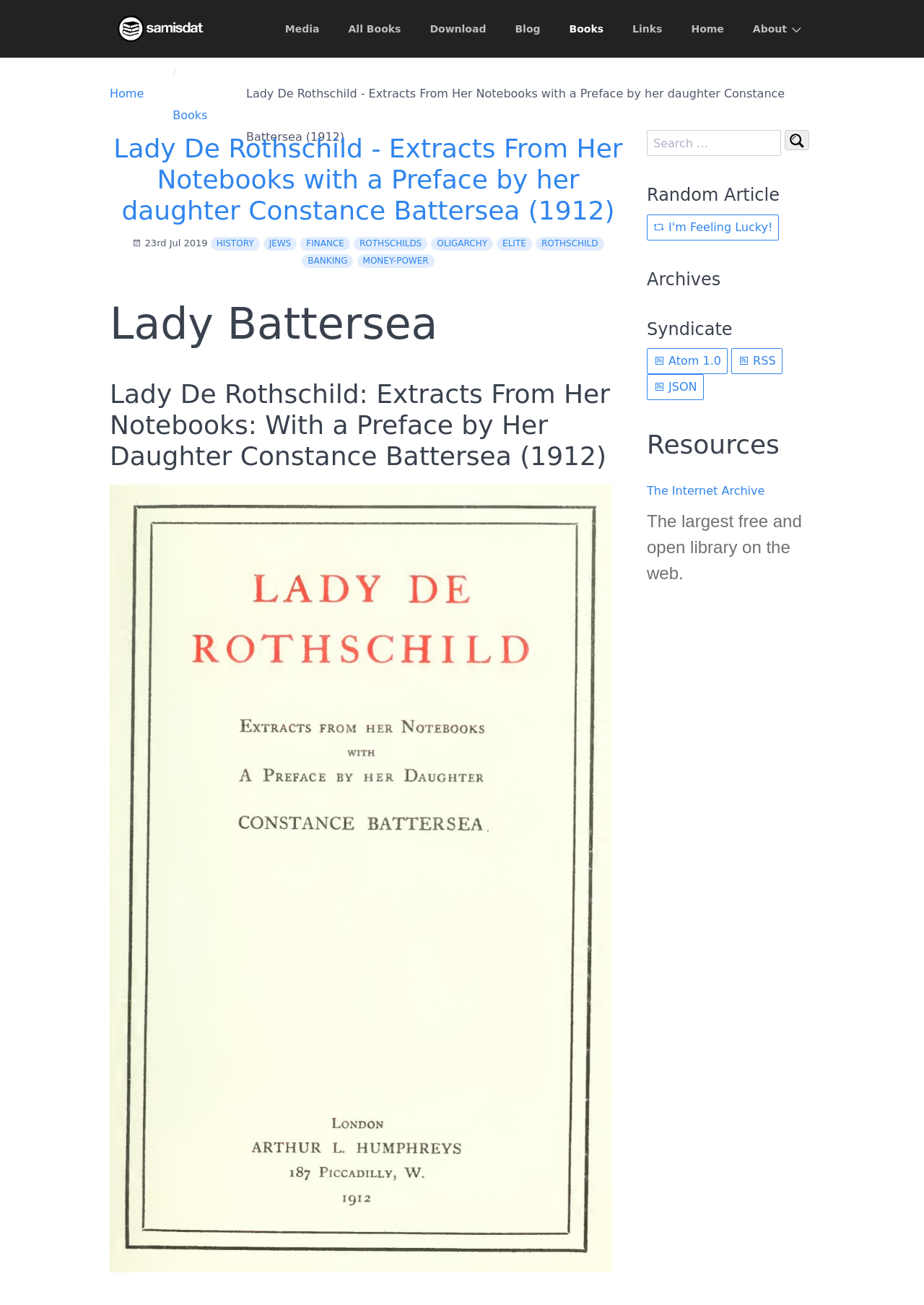Identify the bounding box coordinates of the region that needs to be clicked to carry out this instruction: "Read about Lady De Rothschild". Provide these coordinates as four float numbers ranging from 0 to 1, i.e., [left, top, right, bottom].

[0.266, 0.066, 0.849, 0.11]